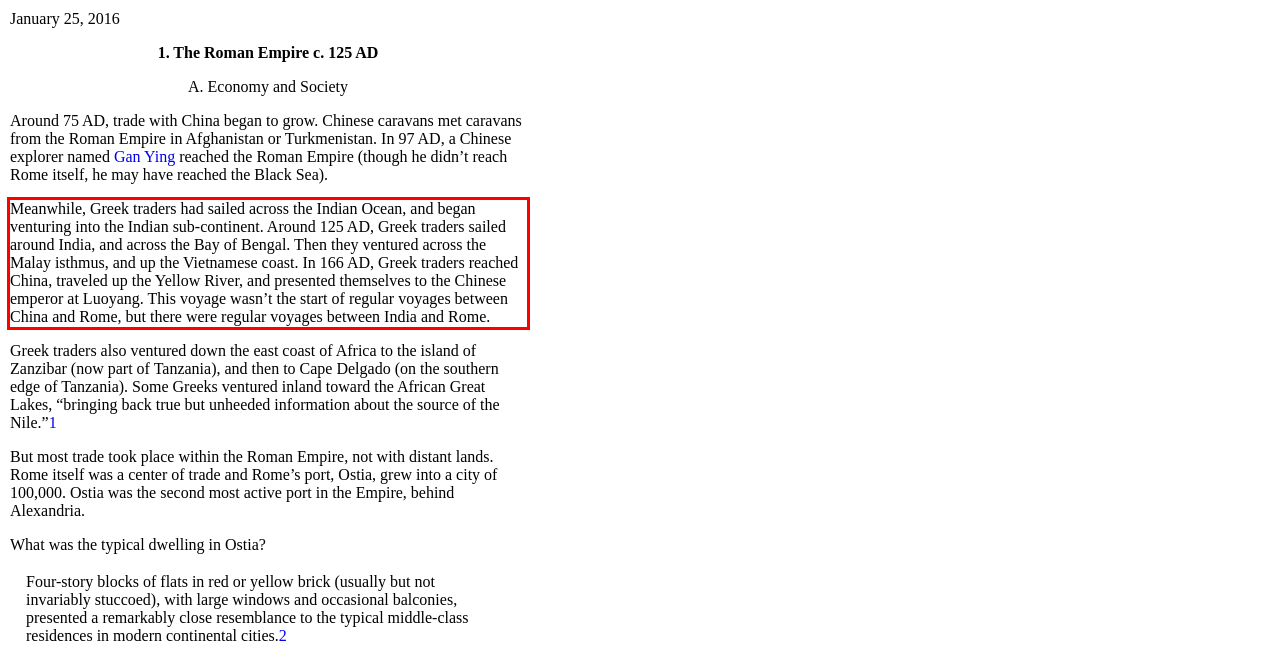Please perform OCR on the text within the red rectangle in the webpage screenshot and return the text content.

Meanwhile, Greek traders had sailed across the Indian Ocean, and began venturing into the Indian sub-continent. Around 125 AD, Greek traders sailed around India, and across the Bay of Bengal. Then they ventured across the Malay isthmus, and up the Vietnamese coast. In 166 AD, Greek traders reached China, traveled up the Yellow River, and presented themselves to the Chinese emperor at Luoyang. This voyage wasn’t the start of regular voyages between China and Rome, but there were regular voyages between India and Rome.